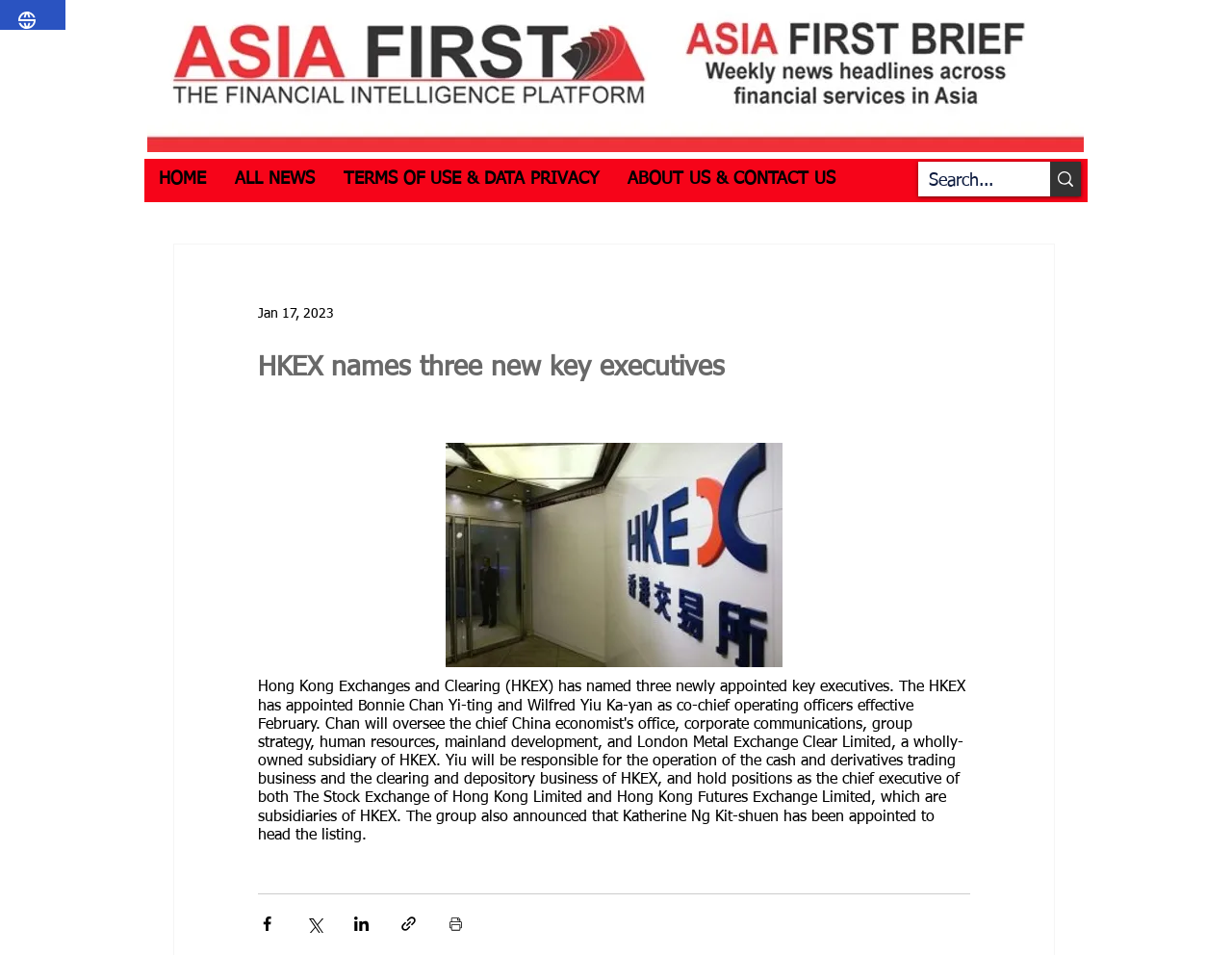Please find the bounding box coordinates of the element that needs to be clicked to perform the following instruction: "Go to HOME page". The bounding box coordinates should be four float numbers between 0 and 1, represented as [left, top, right, bottom].

[0.117, 0.172, 0.179, 0.203]